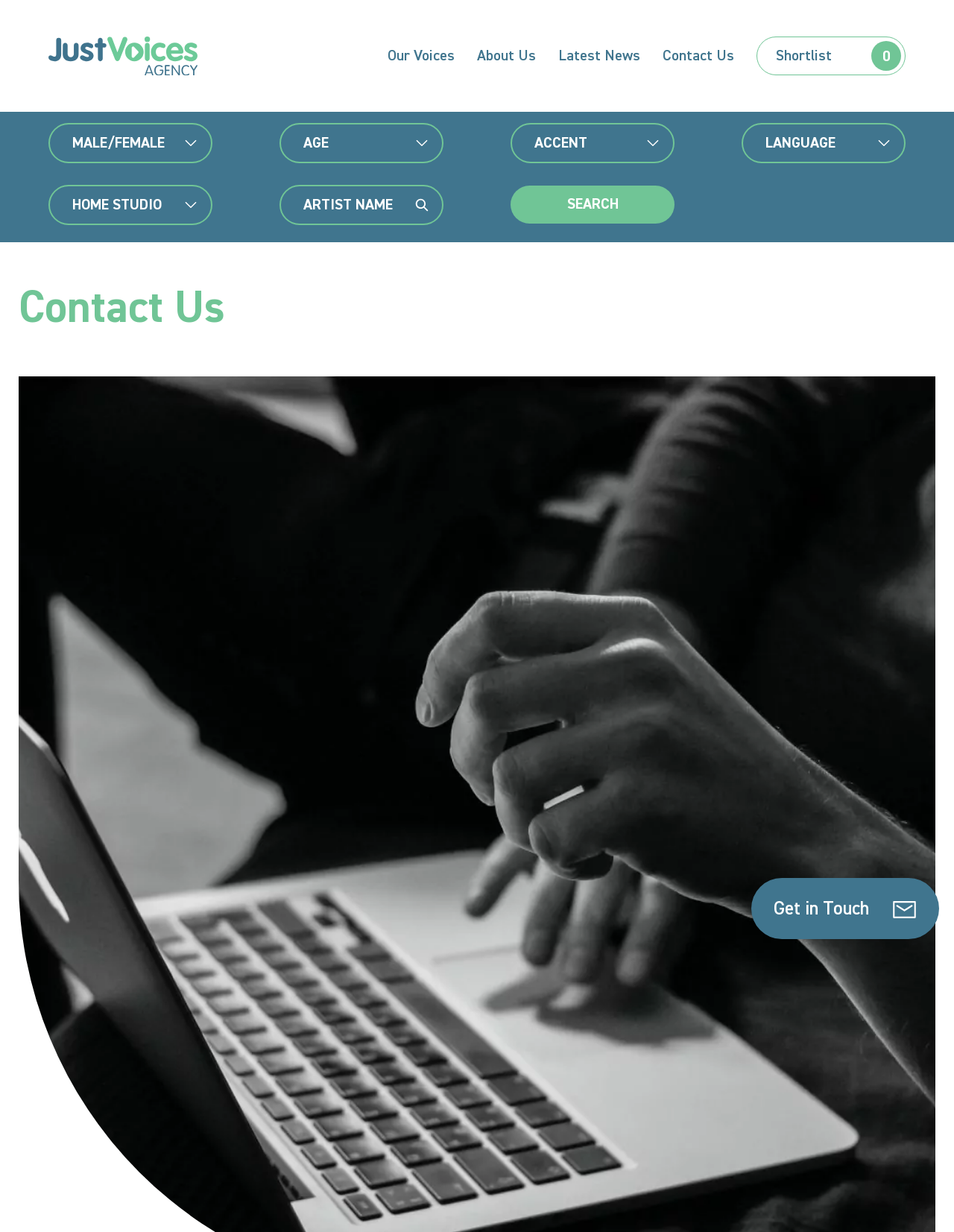Please specify the bounding box coordinates of the clickable region to carry out the following instruction: "Click SEARCH". The coordinates should be four float numbers between 0 and 1, in the format [left, top, right, bottom].

[0.535, 0.151, 0.707, 0.181]